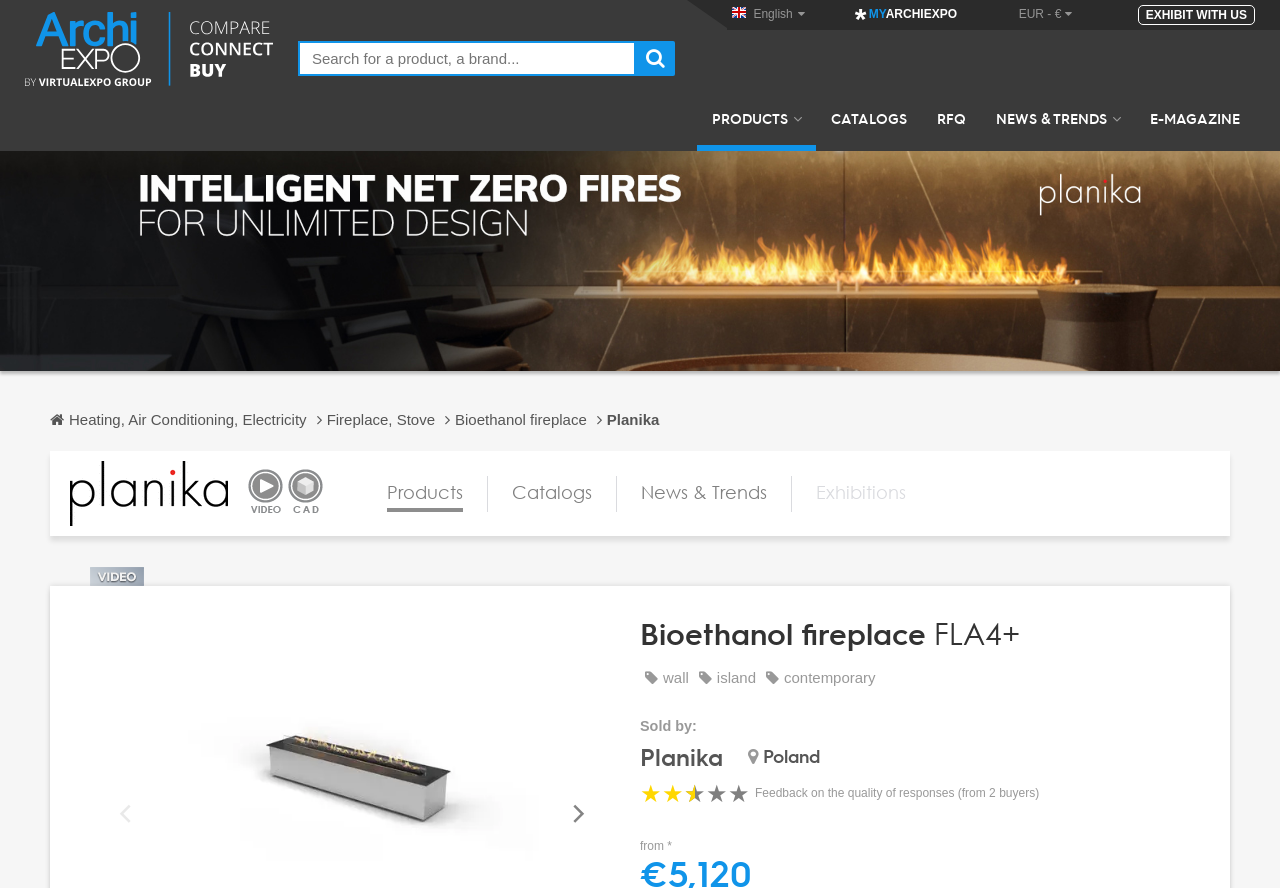What is the name of the company that sells the bioethanol fireplace?
Answer the question with just one word or phrase using the image.

Planika